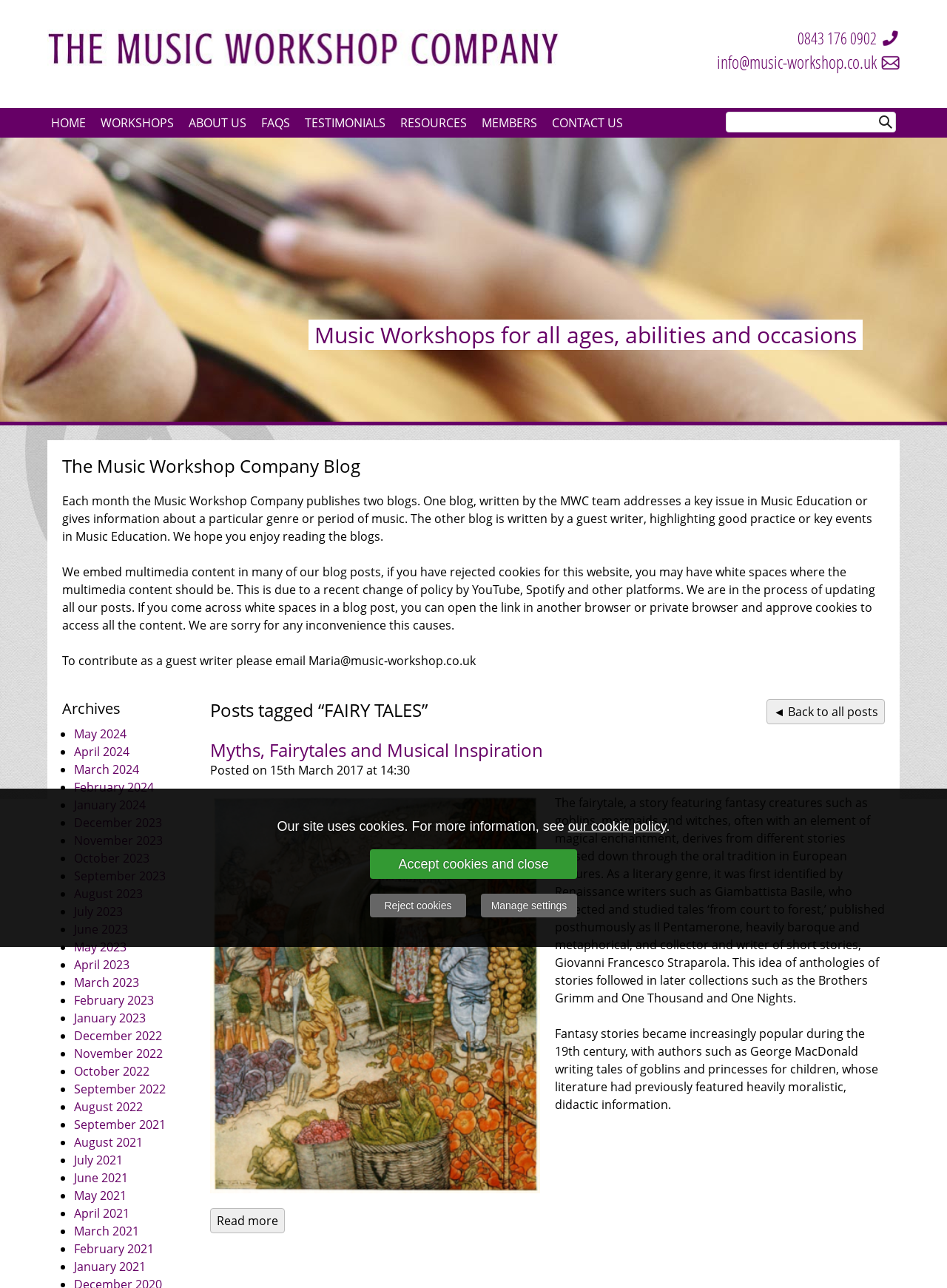Determine the bounding box for the HTML element described here: "Contact us". The coordinates should be given as [left, top, right, bottom] with each number being a float between 0 and 1.

[0.575, 0.084, 0.666, 0.107]